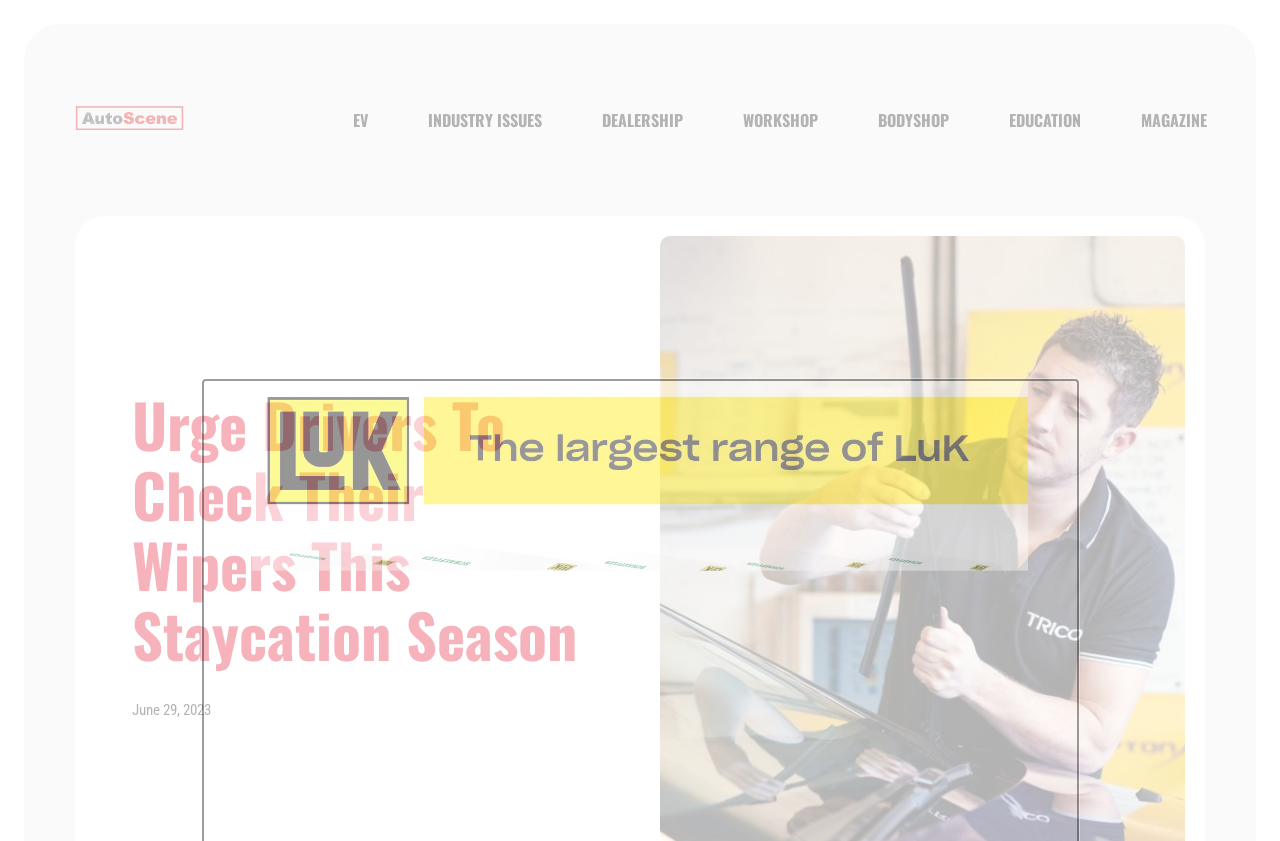What is the topic of the article?
Answer the question with a single word or phrase derived from the image.

Wipers